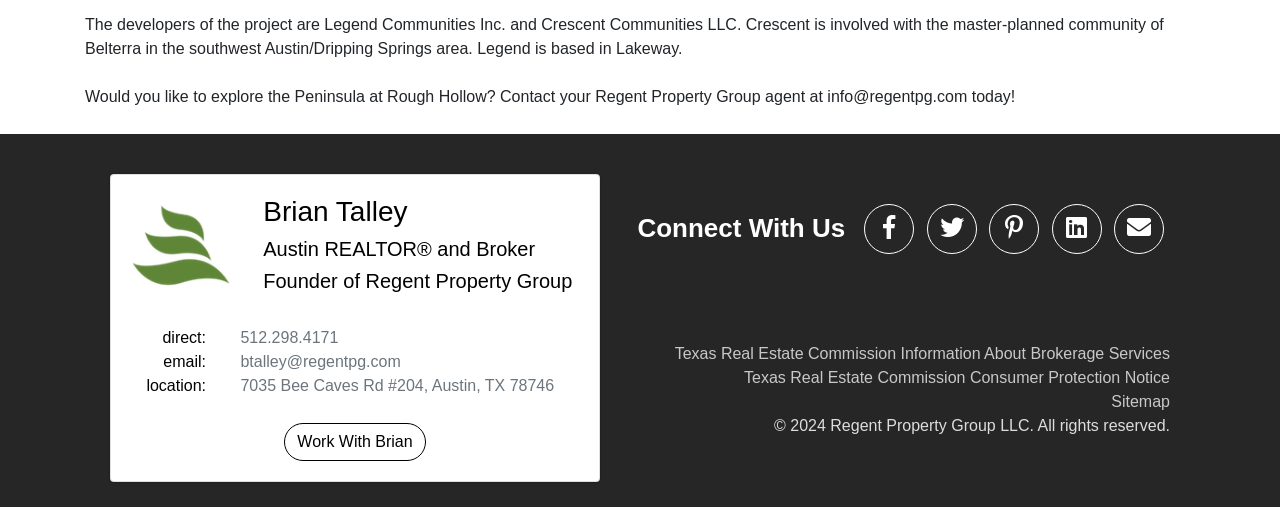Find the bounding box of the element with the following description: "Sitemap". The coordinates must be four float numbers between 0 and 1, formatted as [left, top, right, bottom].

[0.868, 0.775, 0.914, 0.808]